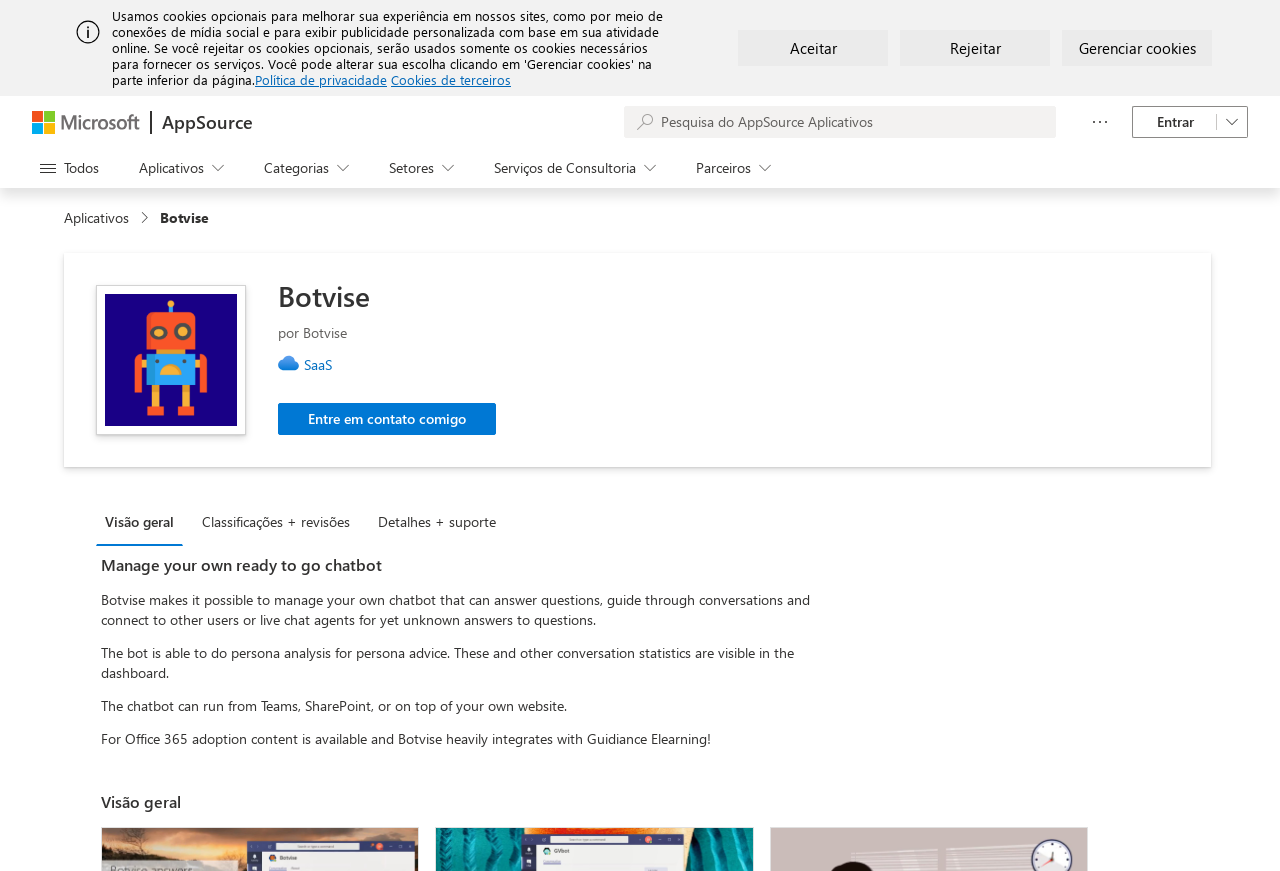Please determine the bounding box coordinates of the section I need to click to accomplish this instruction: "Enter the login page".

[0.884, 0.122, 0.975, 0.158]